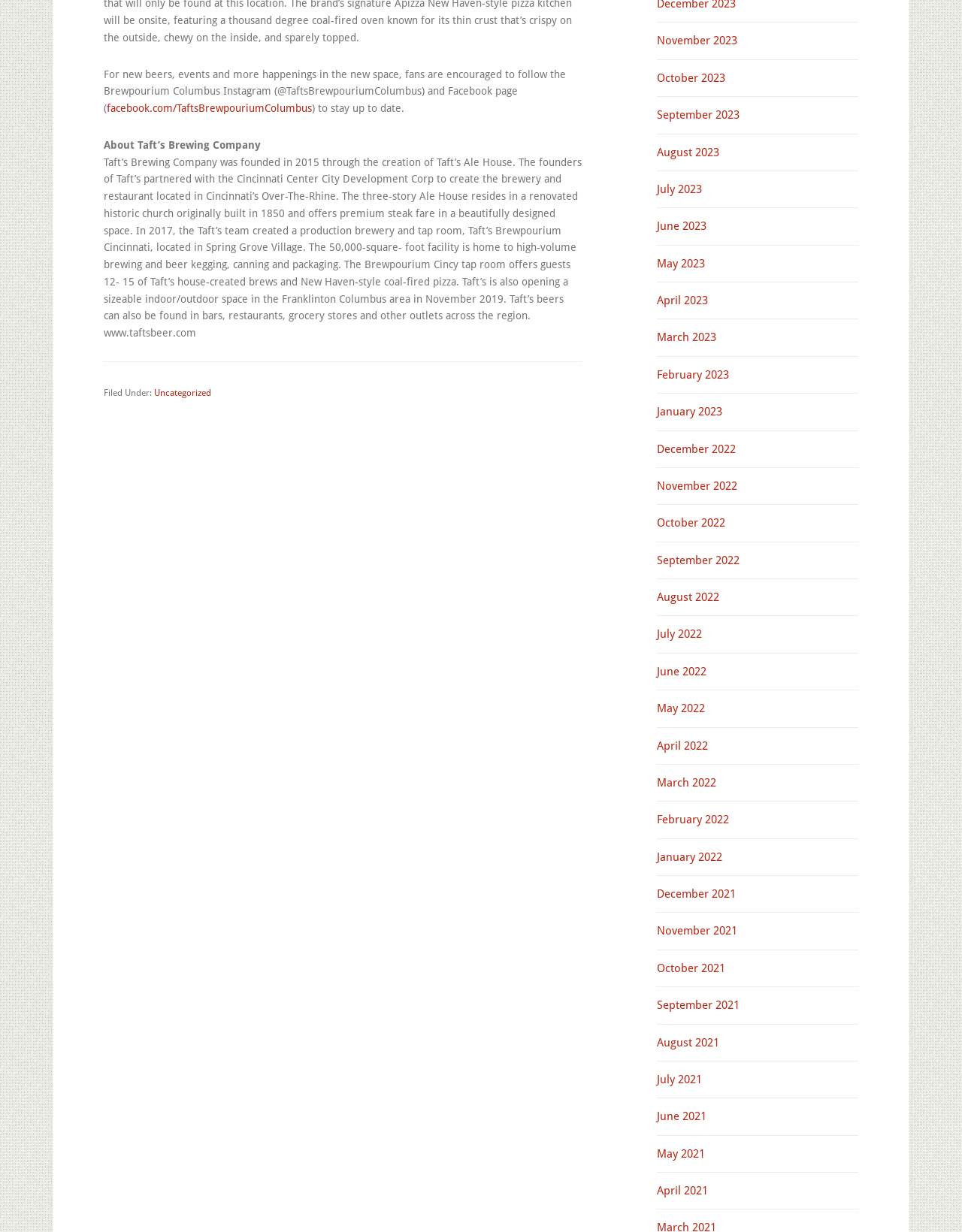Please identify the bounding box coordinates of the clickable region that I should interact with to perform the following instruction: "Follow Taft's Brewing Company on Facebook". The coordinates should be expressed as four float numbers between 0 and 1, i.e., [left, top, right, bottom].

[0.111, 0.083, 0.324, 0.093]